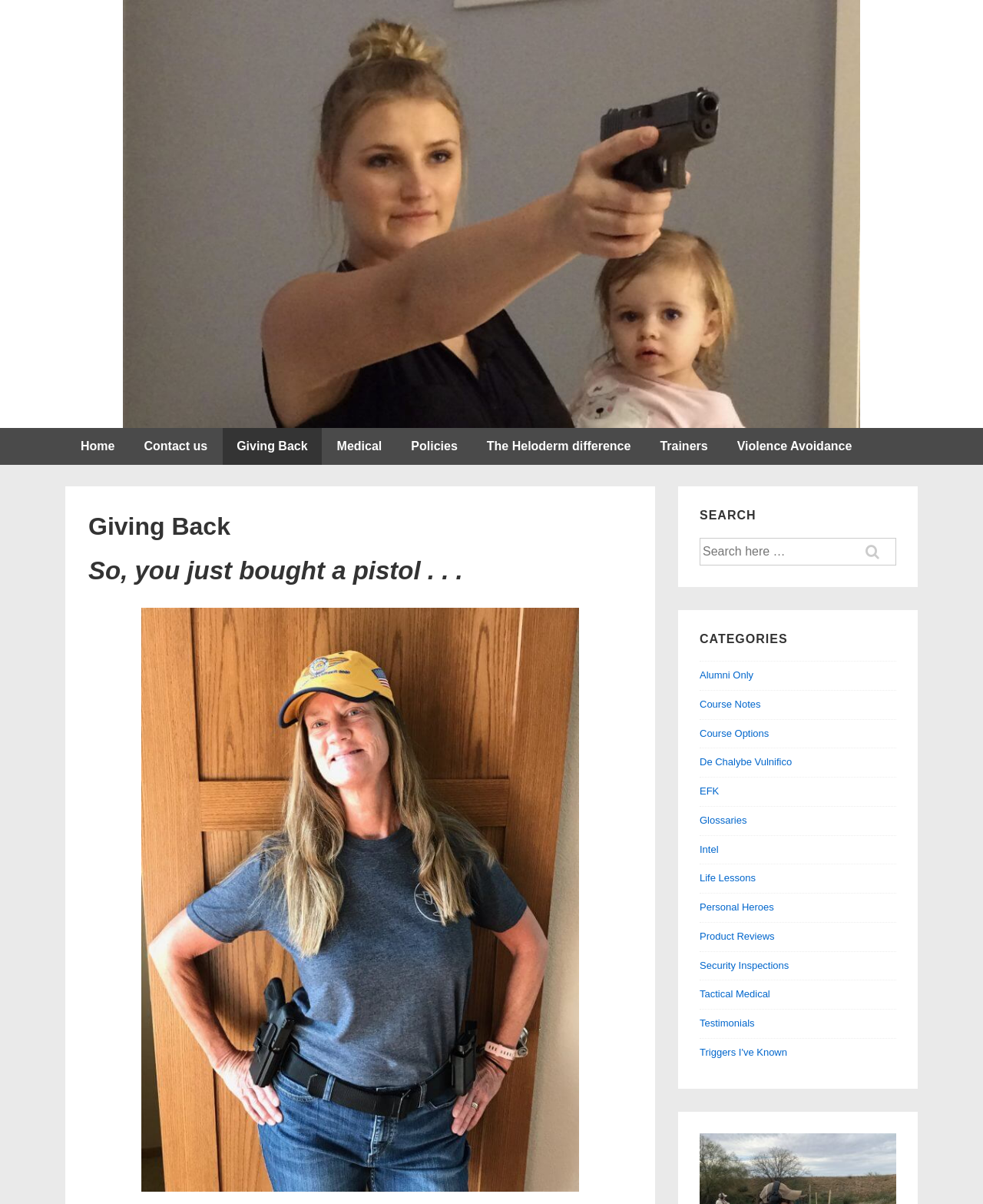Please indicate the bounding box coordinates of the element's region to be clicked to achieve the instruction: "Search for something". Provide the coordinates as four float numbers between 0 and 1, i.e., [left, top, right, bottom].

[0.712, 0.447, 0.911, 0.469]